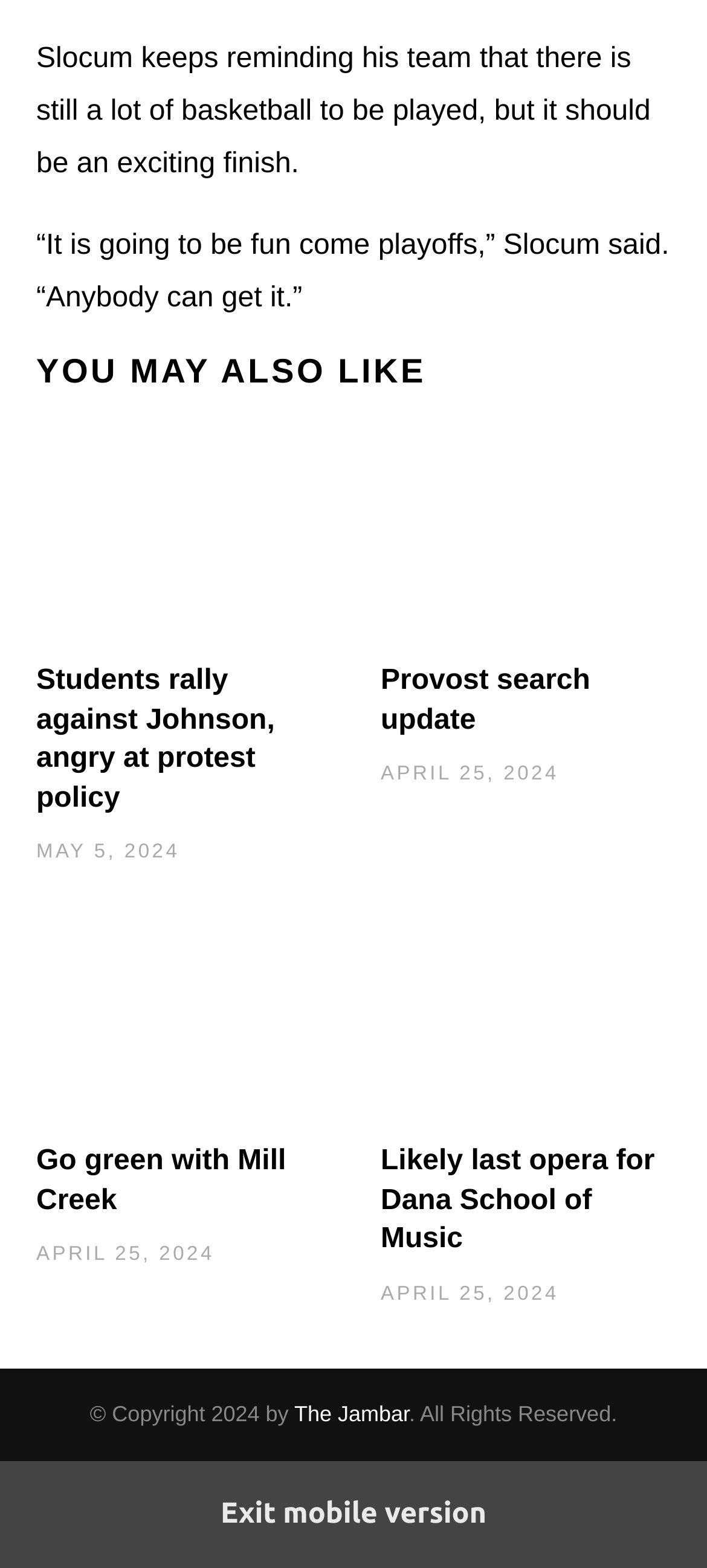Please answer the following question using a single word or phrase: 
When was the 'Provost search update' article published?

APRIL 25, 2024